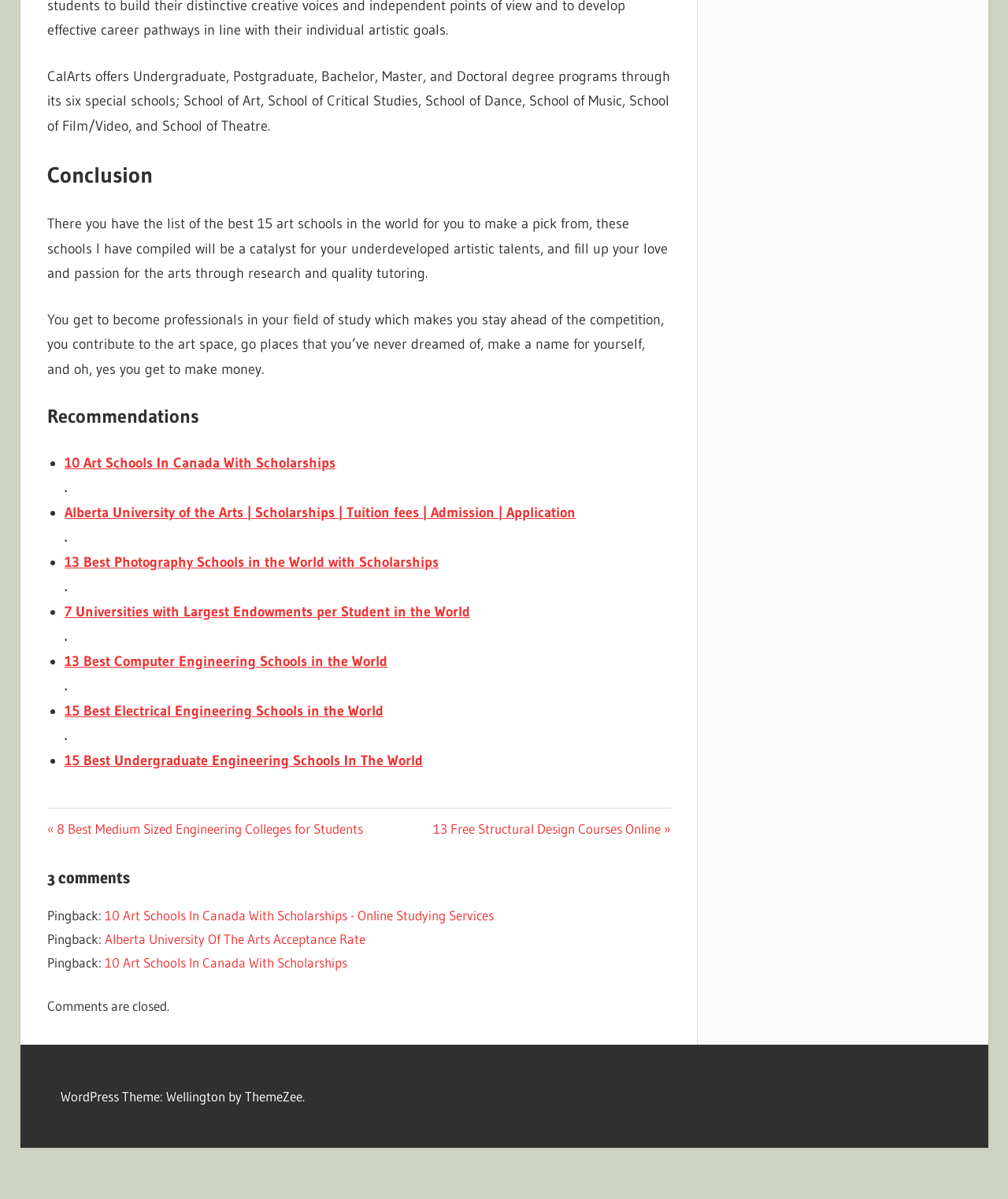Locate the bounding box coordinates of the area where you should click to accomplish the instruction: "View 'Next Post: 13 Free Structural Design Courses Online»'".

[0.43, 0.684, 0.665, 0.698]